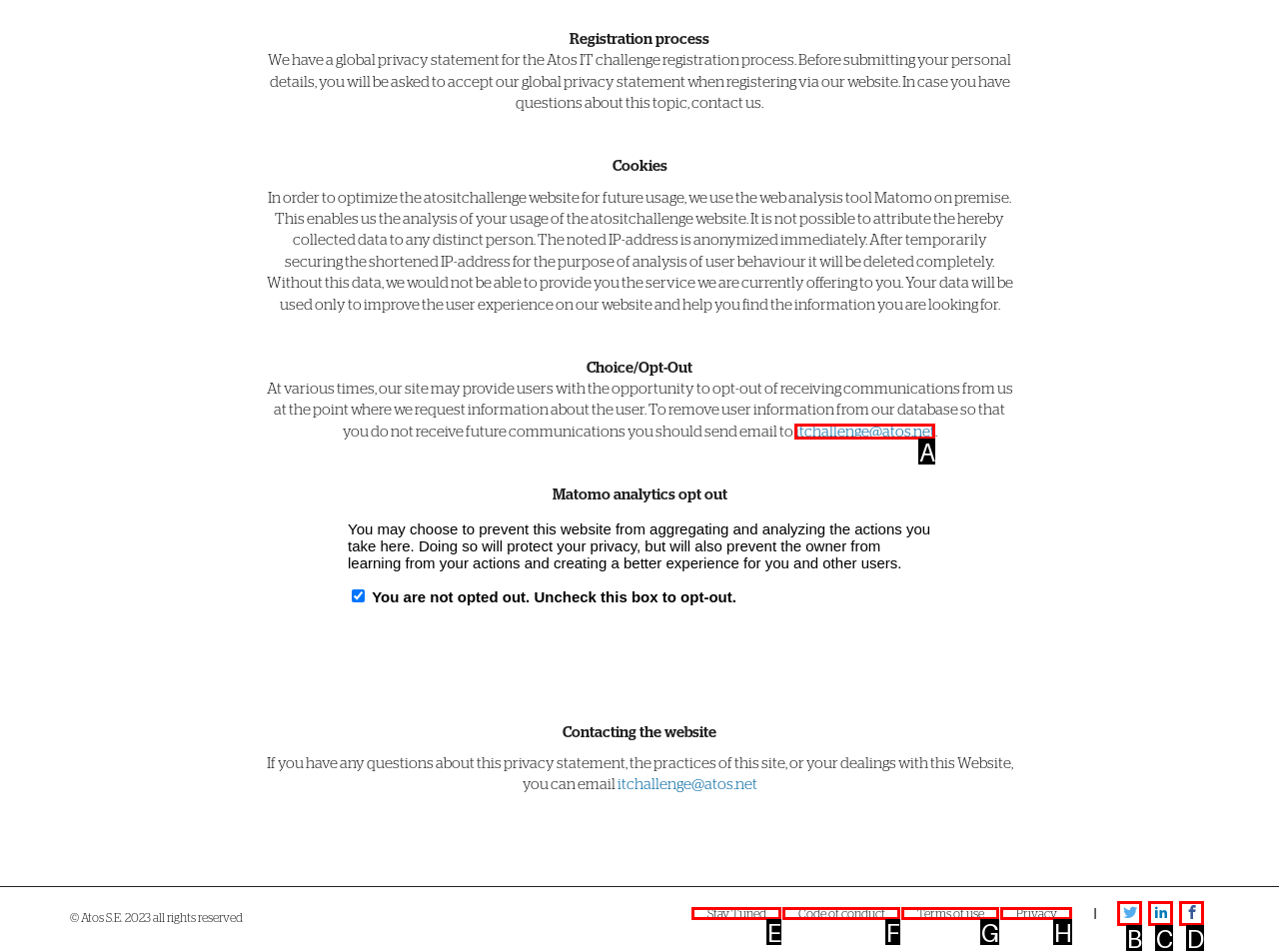Tell me which one HTML element best matches the description: itchallenge@atos.net
Answer with the option's letter from the given choices directly.

A